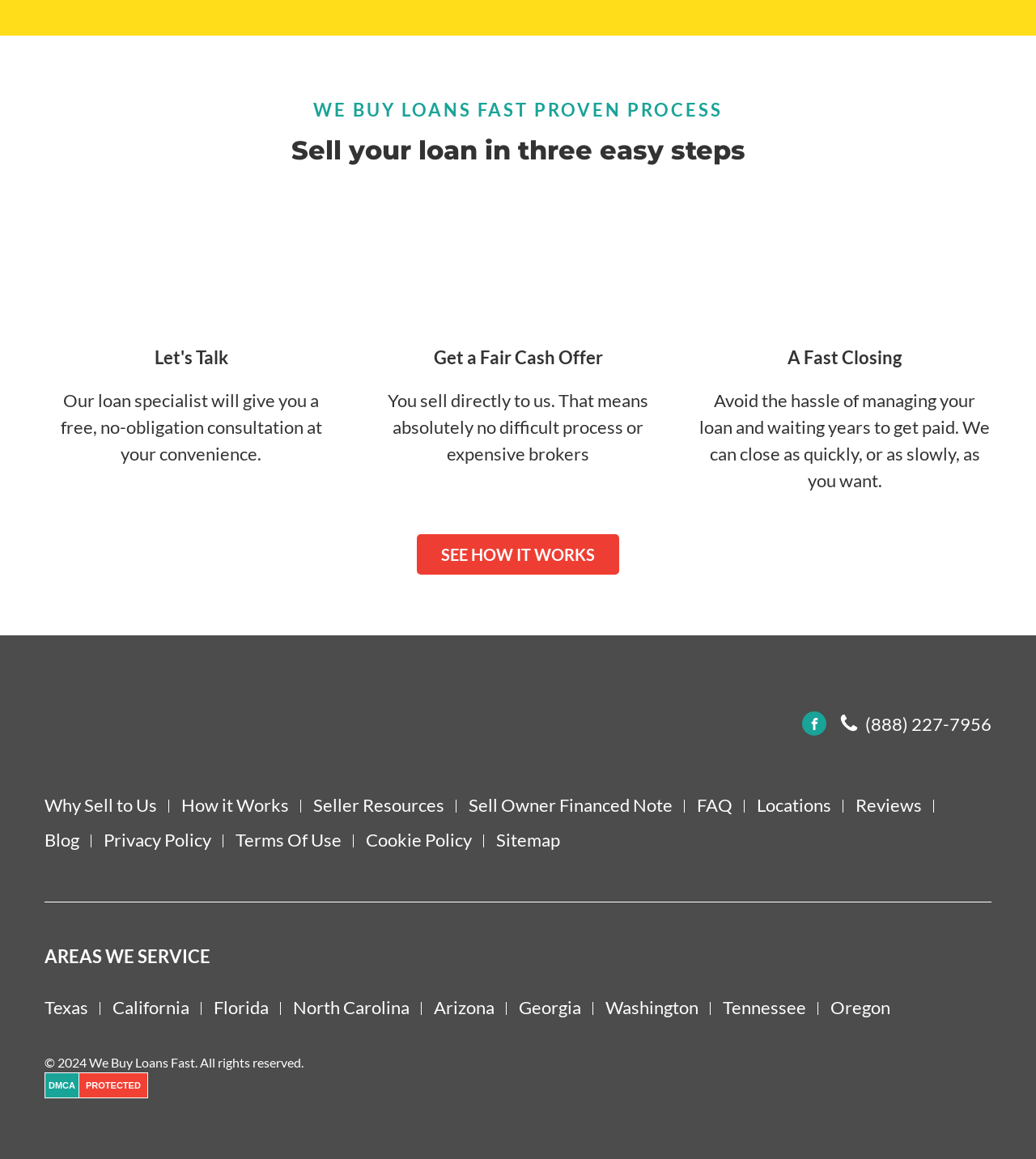Identify the bounding box coordinates for the region of the element that should be clicked to carry out the instruction: "Click the 'Why Sell to Us' link". The bounding box coordinates should be four float numbers between 0 and 1, i.e., [left, top, right, bottom].

[0.043, 0.683, 0.163, 0.706]